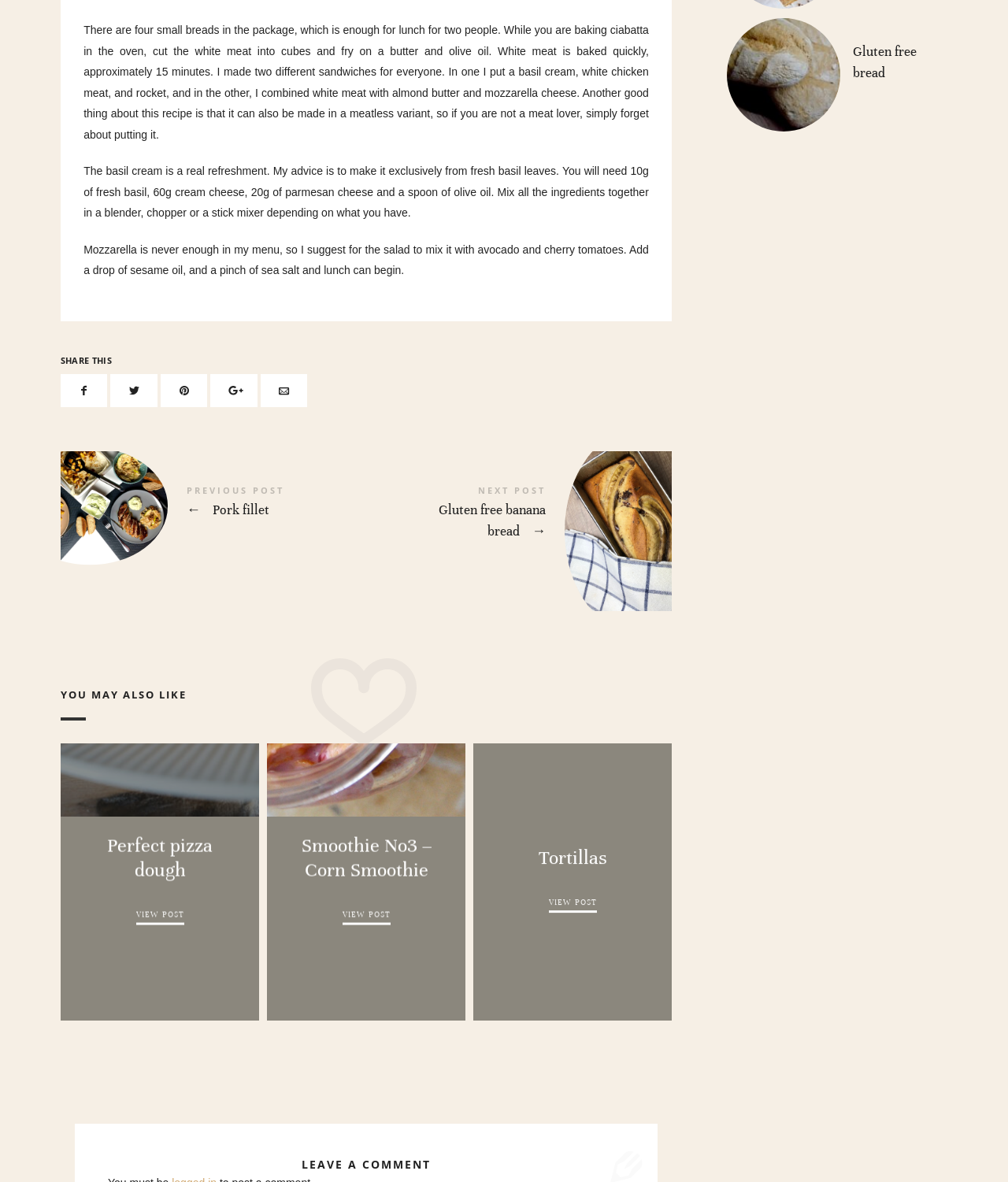Bounding box coordinates are specified in the format (top-left x, top-left y, bottom-right x, bottom-right y). All values are floating point numbers bounded between 0 and 1. Please provide the bounding box coordinate of the region this sentence describes: Perfect pizza dough

[0.106, 0.705, 0.211, 0.746]